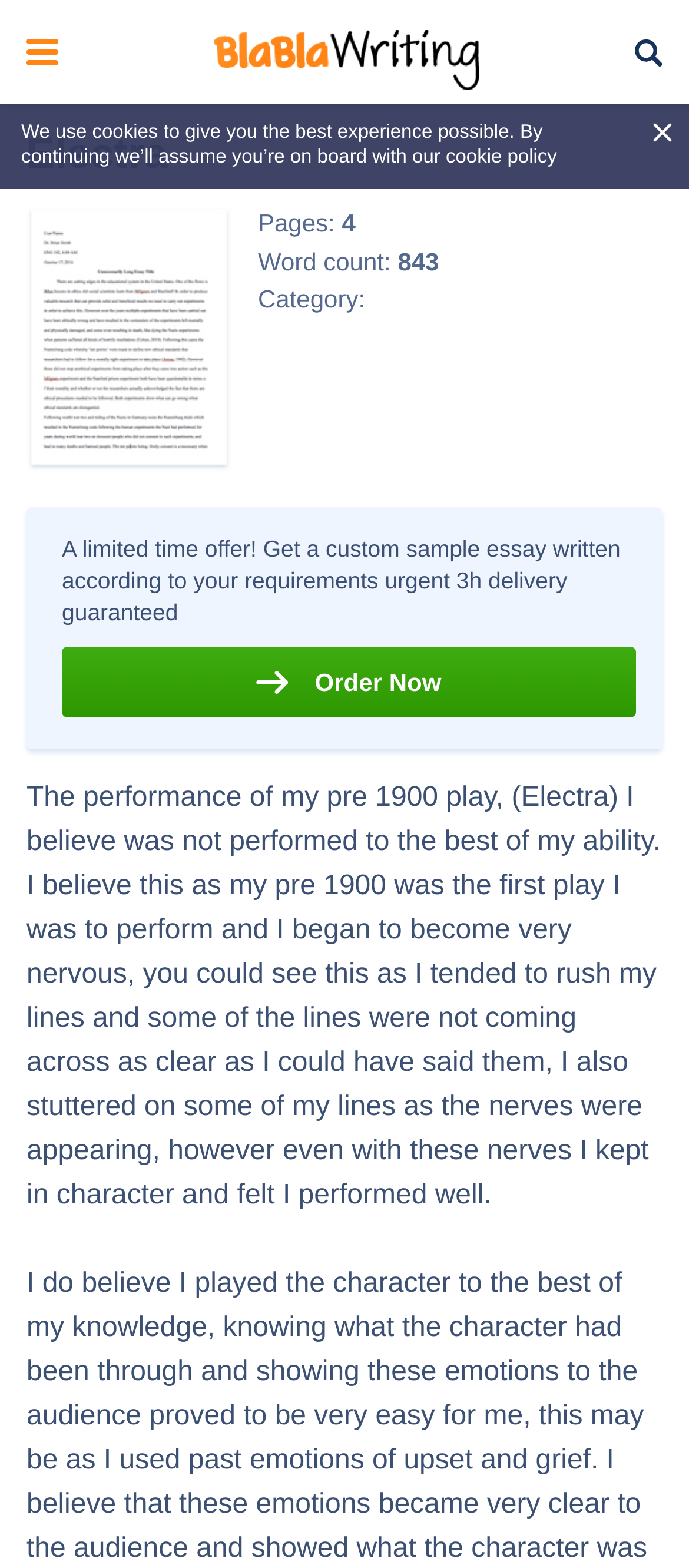What is the category of the essay?
Can you provide an in-depth and detailed response to the question?

The webpage does not explicitly mention the category of the essay, but it provides information about the essay's performance and the writer's experience.